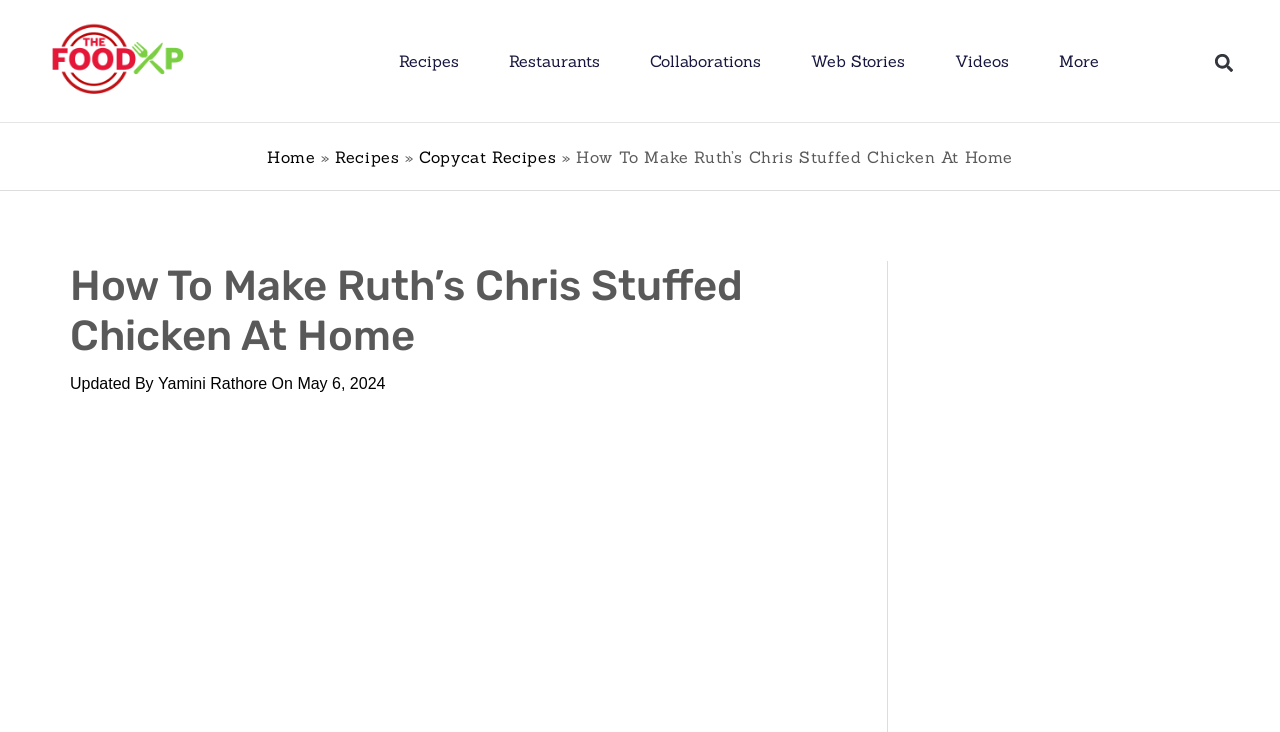What is the category of the recipe?
Please provide a single word or phrase as your answer based on the screenshot.

Copycat Recipes